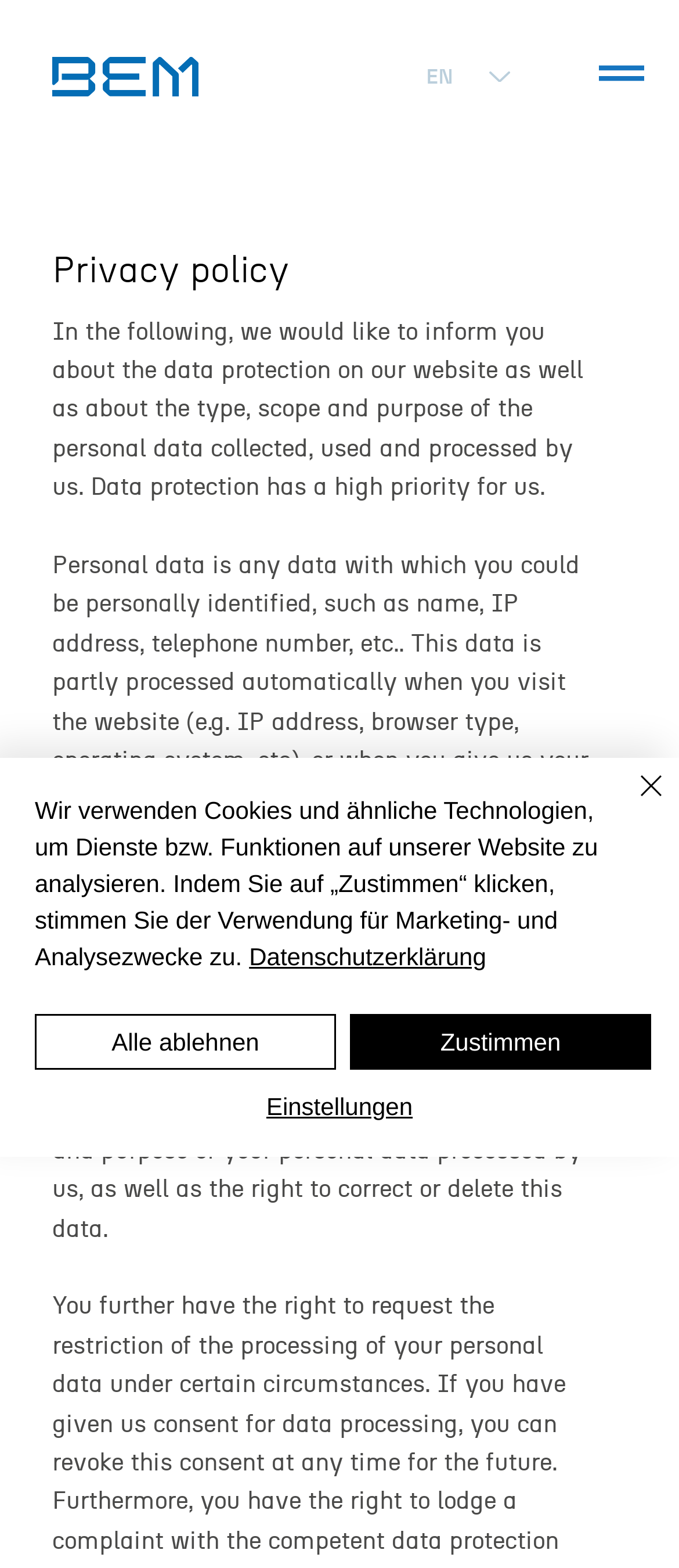Locate the bounding box for the described UI element: "Alle ablehnen". Ensure the coordinates are four float numbers between 0 and 1, formatted as [left, top, right, bottom].

[0.051, 0.647, 0.495, 0.682]